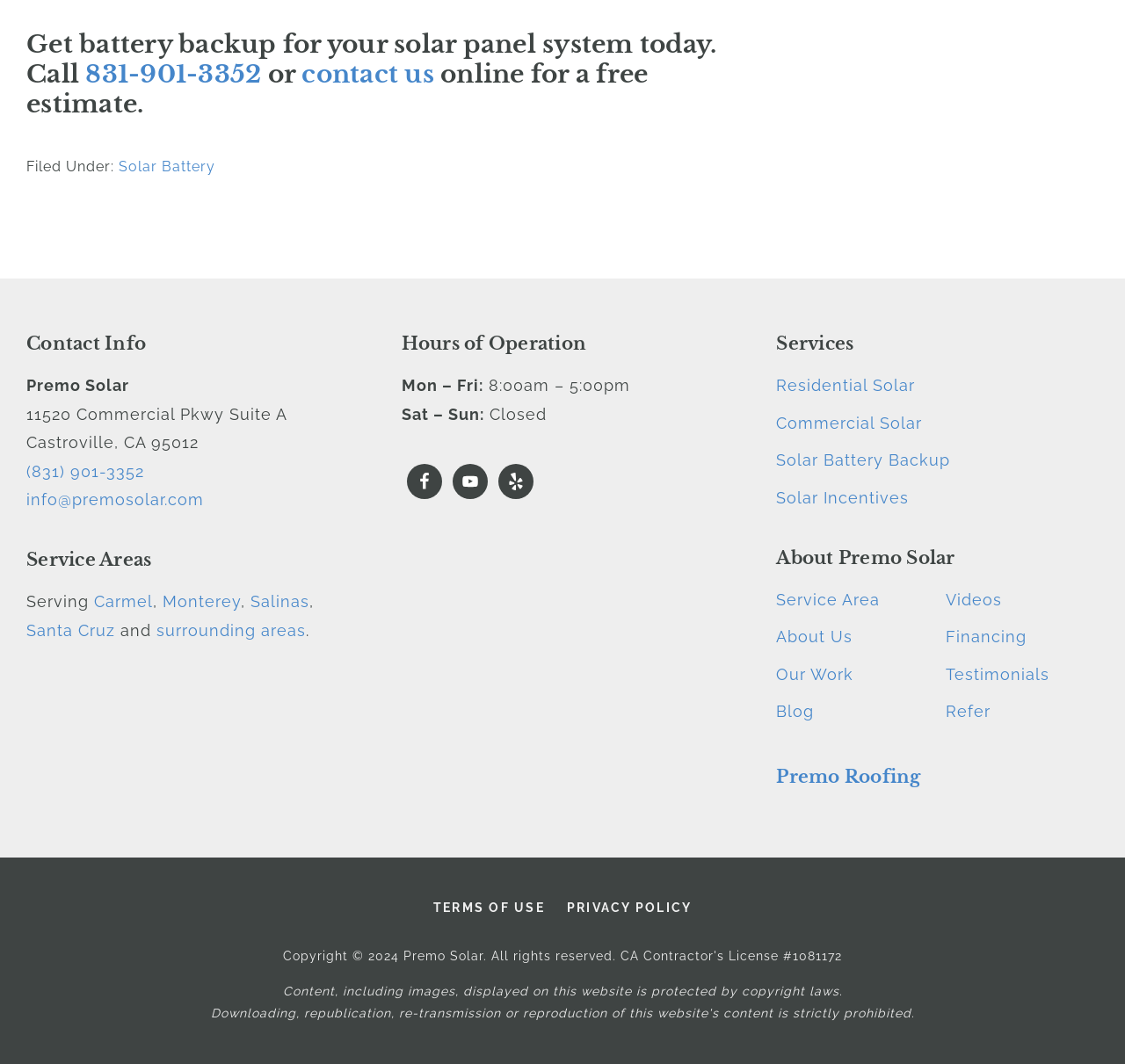Answer the following query concisely with a single word or phrase:
What services does Premo Solar offer?

Residential Solar, Commercial Solar, etc.